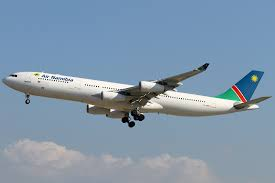Provide a comprehensive description of the image.

The image features an Air Namibia aircraft in flight, showcasing the airline's distinctive livery. The plane, likely an Airbus or Embraer model, is captured against a clear blue sky, illustrating its sleek design and professionalism. Air Namibia, the country's national airline, operates both domestic and international flights, ensuring connectivity for passengers in Southern Africa. The airline prides itself on customer service and provides amenities such as an in-flight magazine, enhancing the travel experience. This particular shot emphasizes the airline's commitment to quality and reliability in air travel.